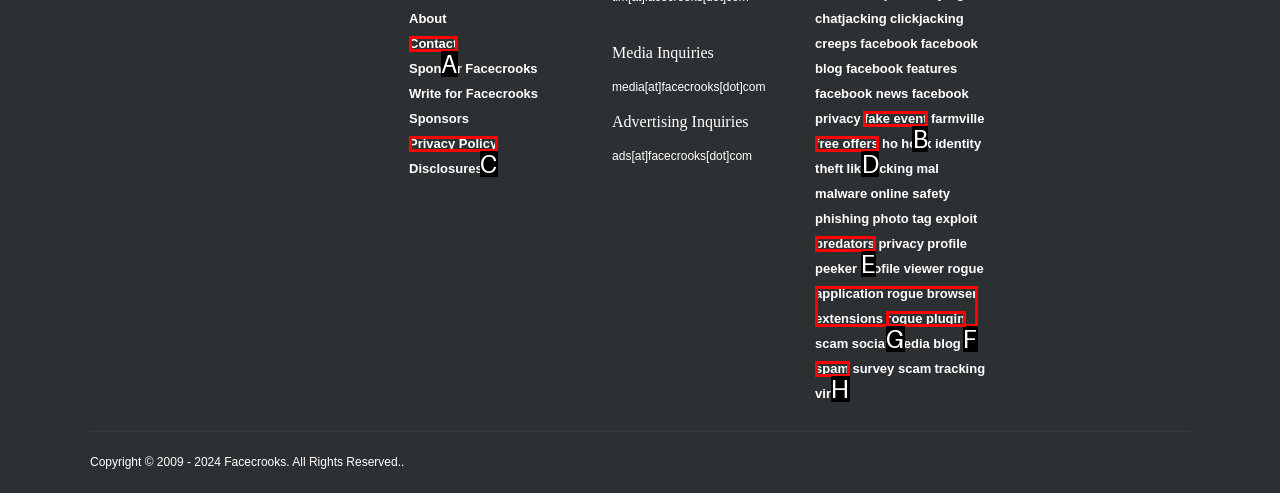Determine which HTML element best suits the description: spam. Reply with the letter of the matching option.

H